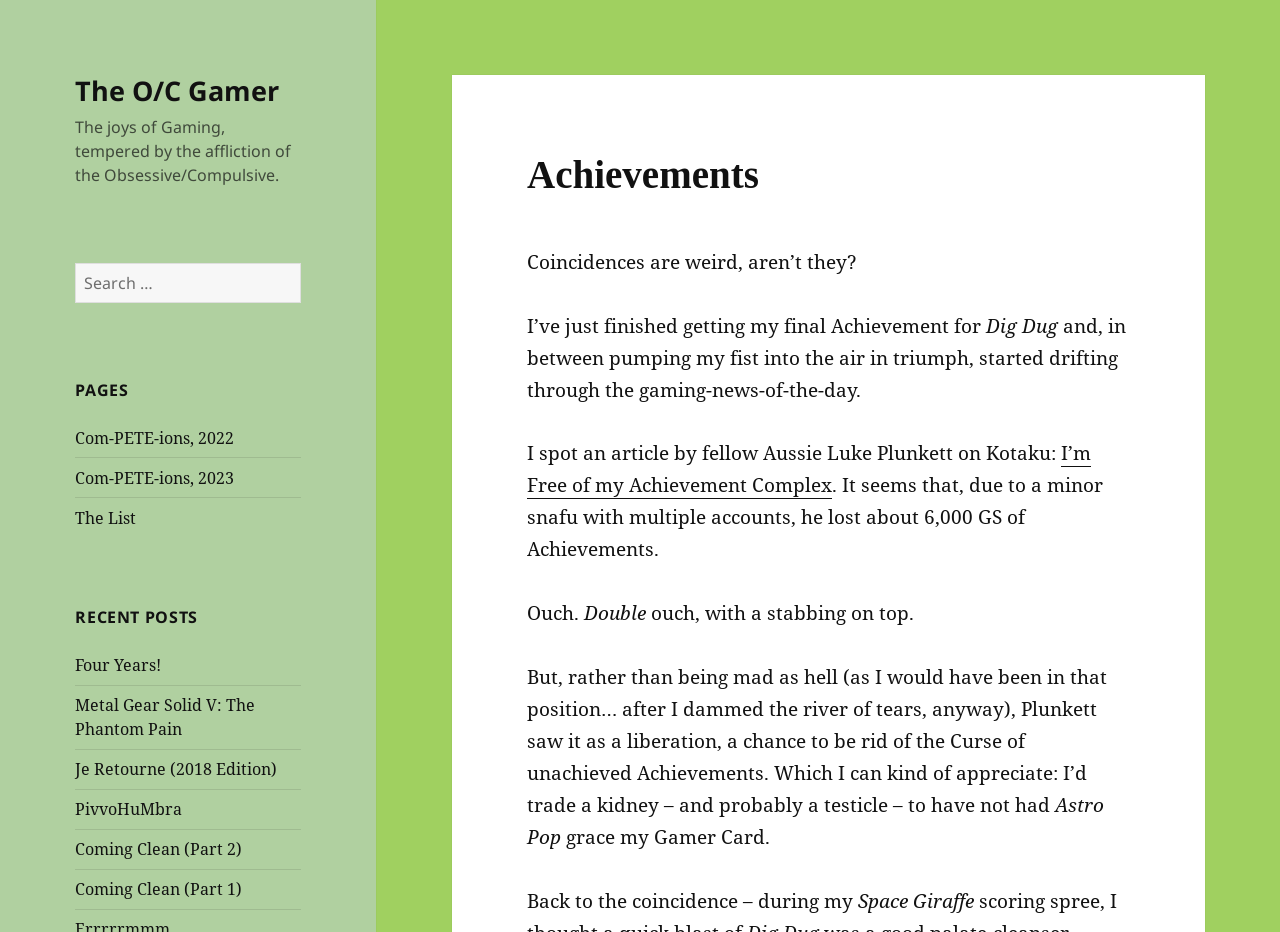Identify and provide the bounding box coordinates of the UI element described: "Coming Clean (Part 1)". The coordinates should be formatted as [left, top, right, bottom], with each number being a float between 0 and 1.

[0.059, 0.942, 0.189, 0.966]